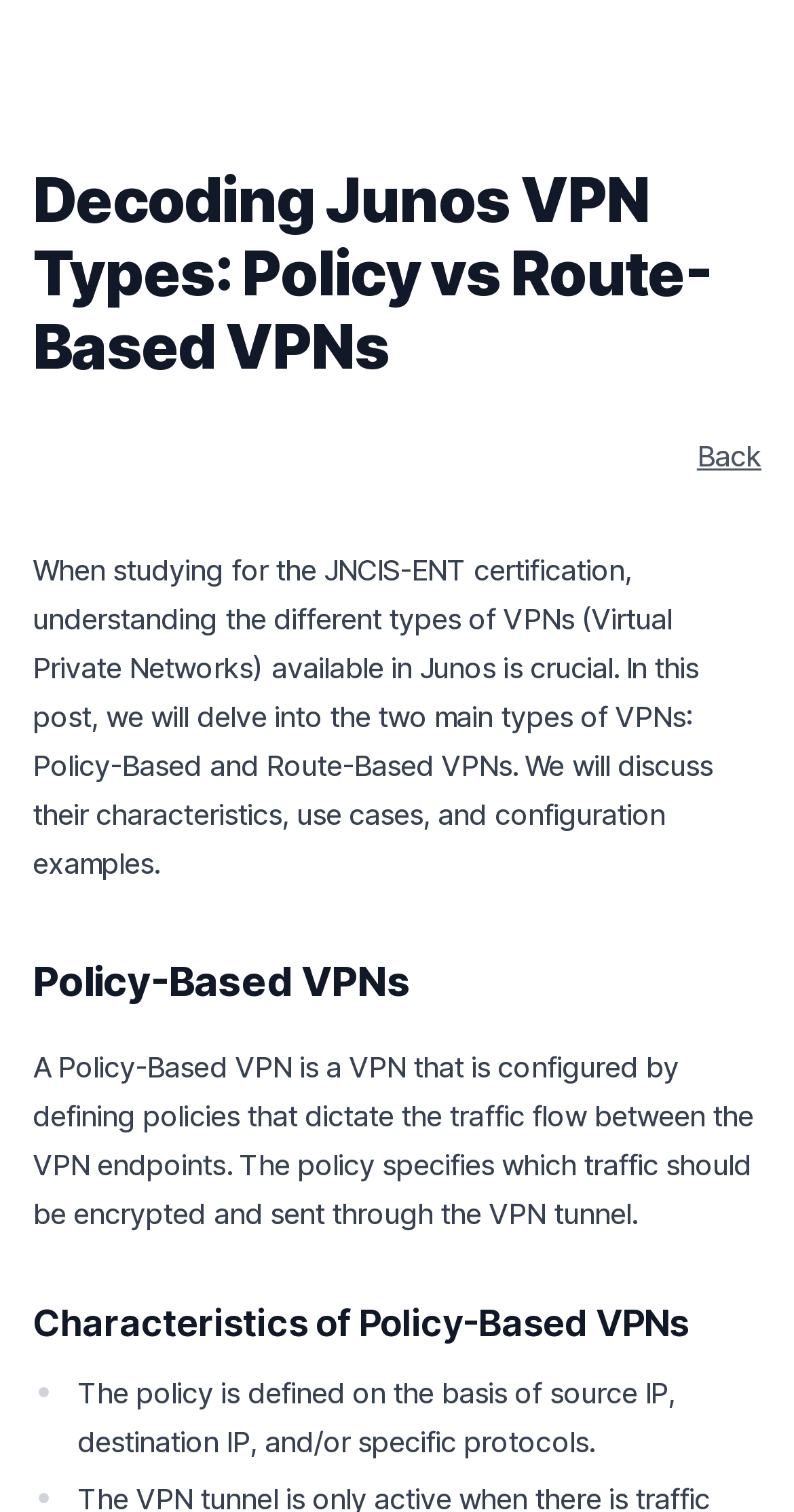Kindly respond to the following question with a single word or a brief phrase: 
What factors are used to define a policy in a Policy-Based VPN?

Source IP, destination IP, protocols